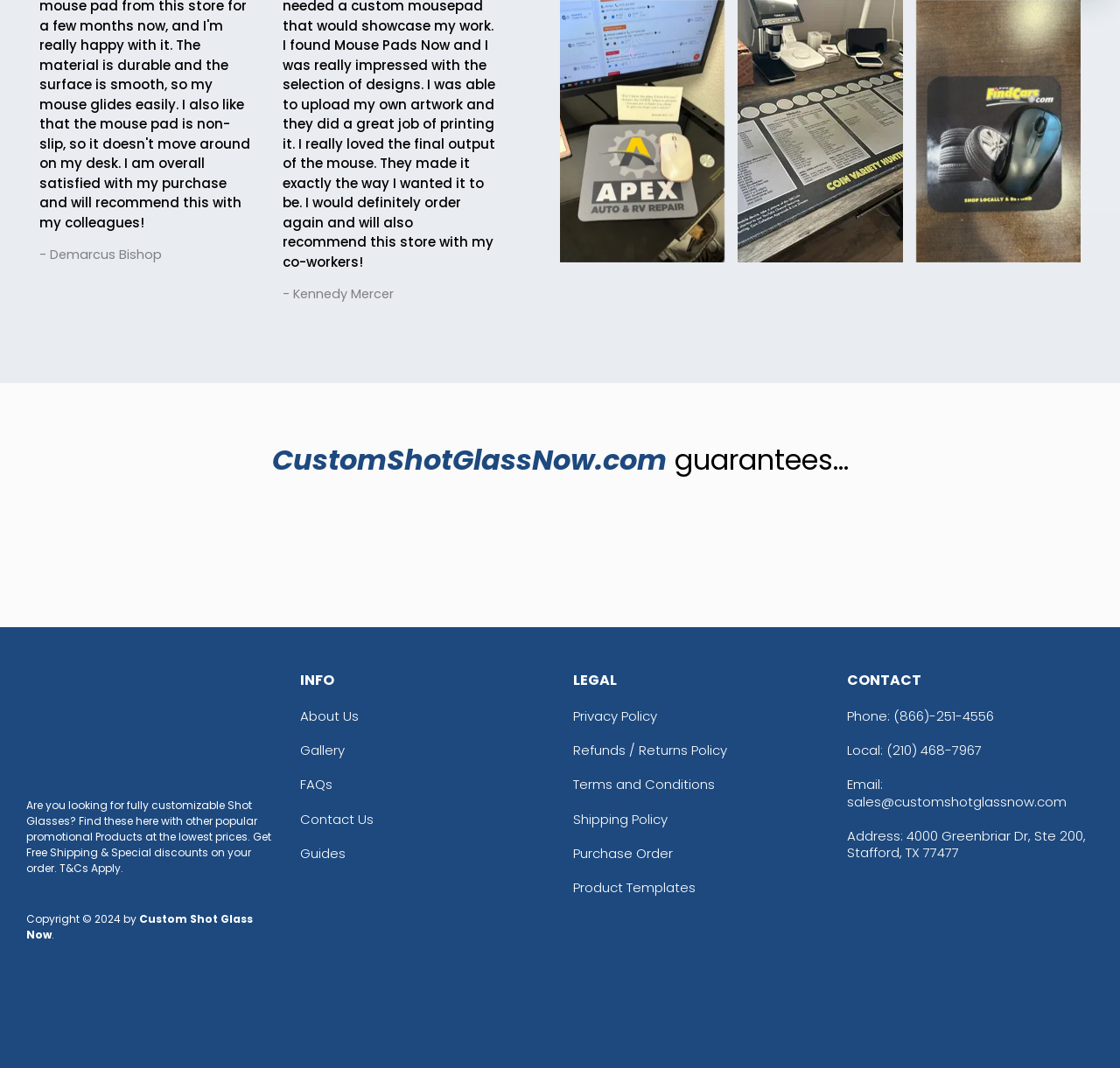What is the section that contains links to 'About Us', 'Gallery', and 'FAQs'?
By examining the image, provide a one-word or phrase answer.

INFO